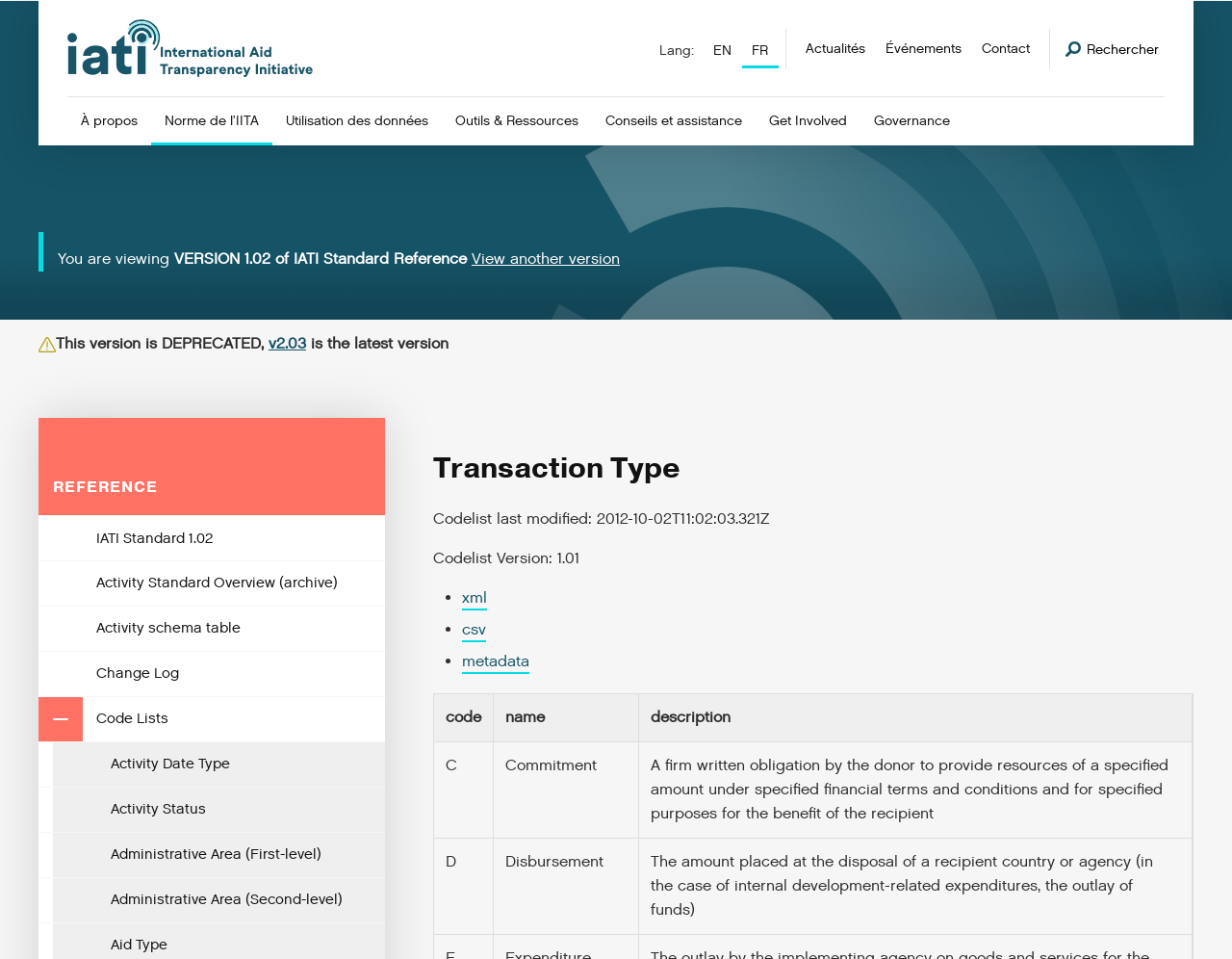Identify the bounding box of the UI element that matches this description: "À propos".

[0.055, 0.101, 0.123, 0.151]